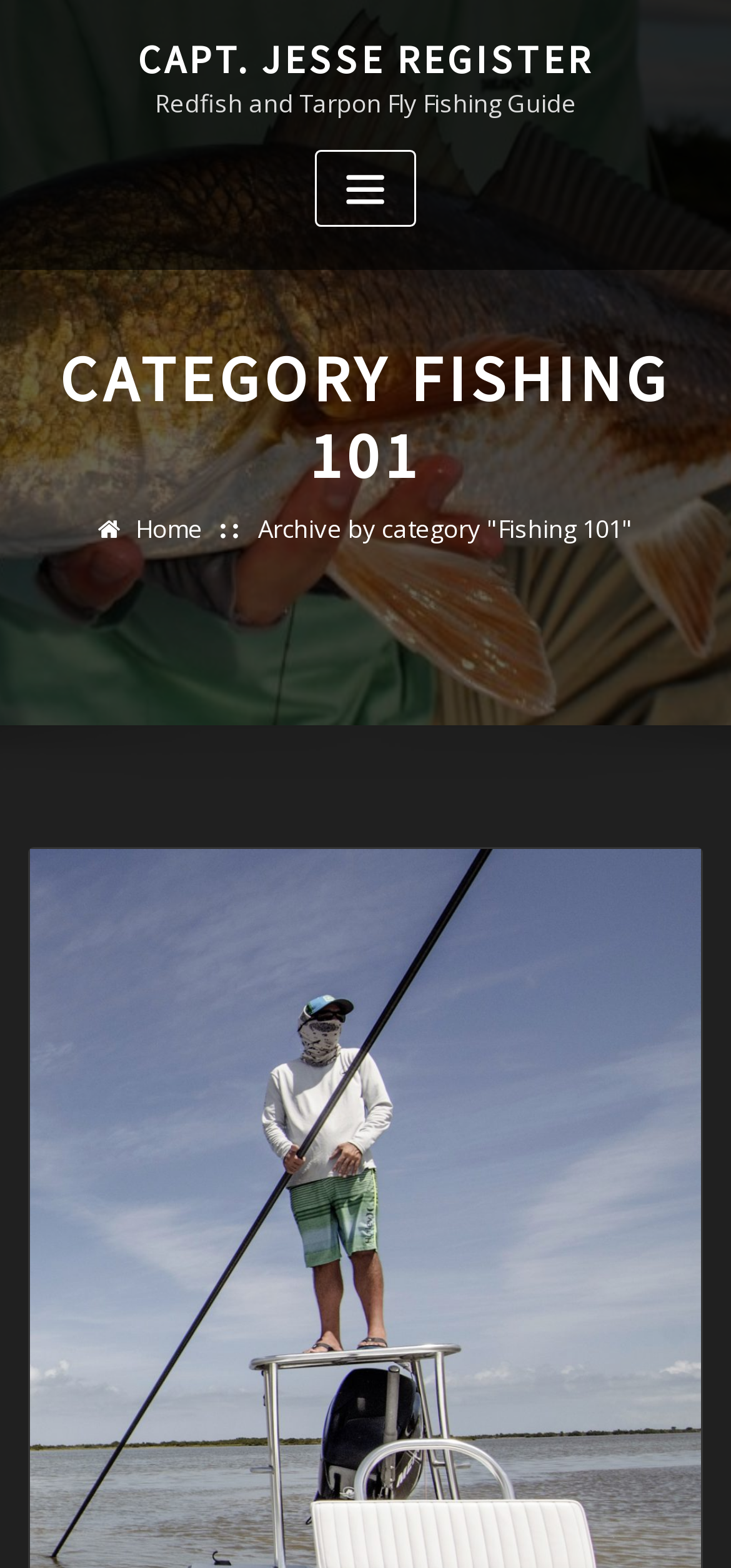Please find the main title text of this webpage.

CATEGORY FISHING 101